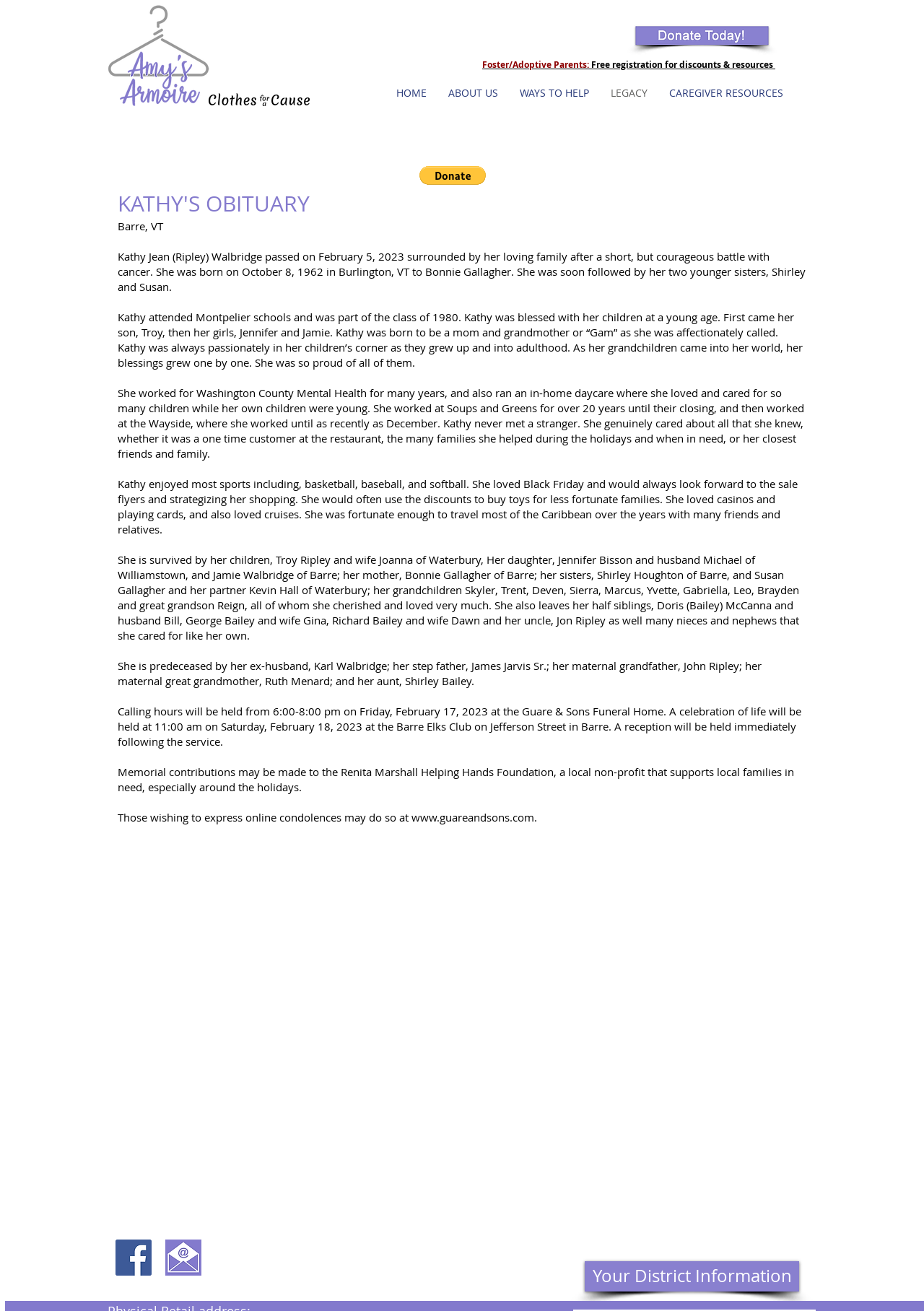Using the provided description: "WAYS TO HELP", find the bounding box coordinates of the corresponding UI element. The output should be four float numbers between 0 and 1, in the format [left, top, right, bottom].

[0.551, 0.064, 0.649, 0.078]